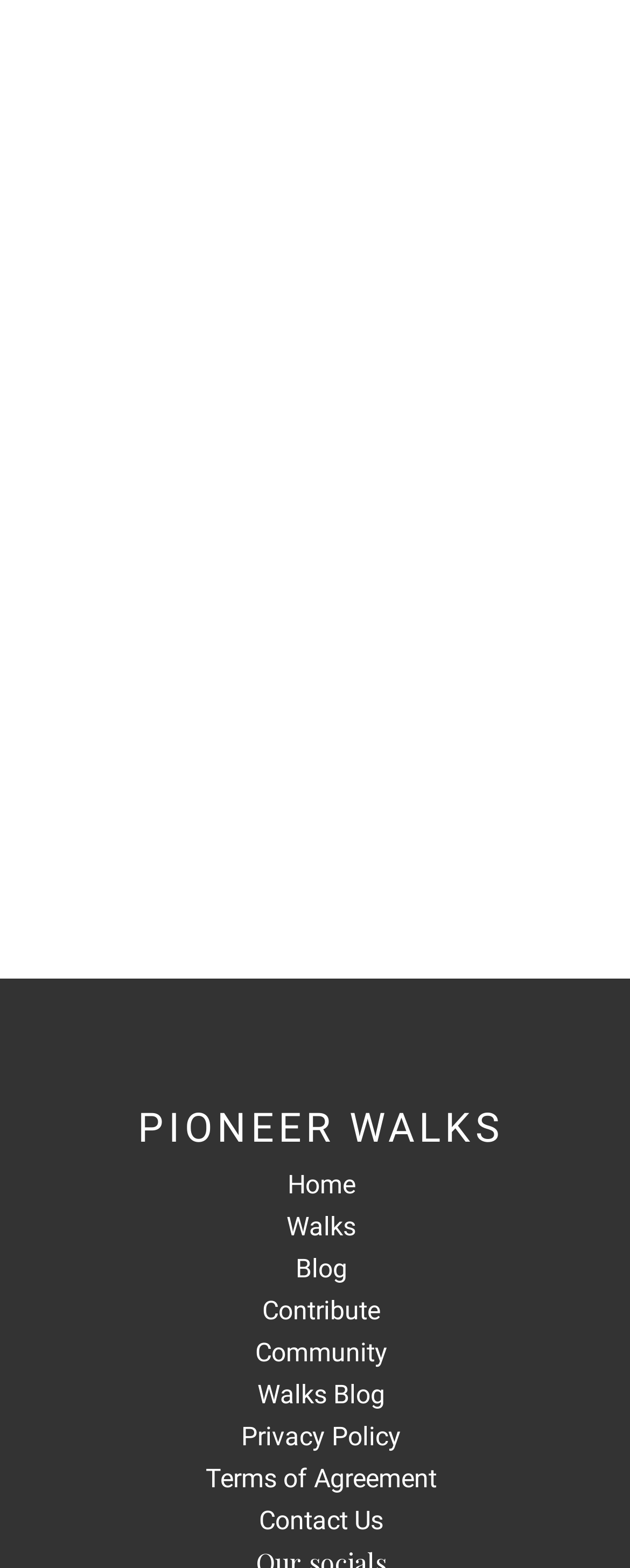How many links are below 'Blog' in the navigation menu?
Give a detailed response to the question by analyzing the screenshot.

By analyzing the bounding box coordinates, I determined the vertical positions of the links. The links below 'Blog' are 'Contribute', 'Community', 'Walks Blog', and 'Privacy Policy', which makes a total of 4 links.